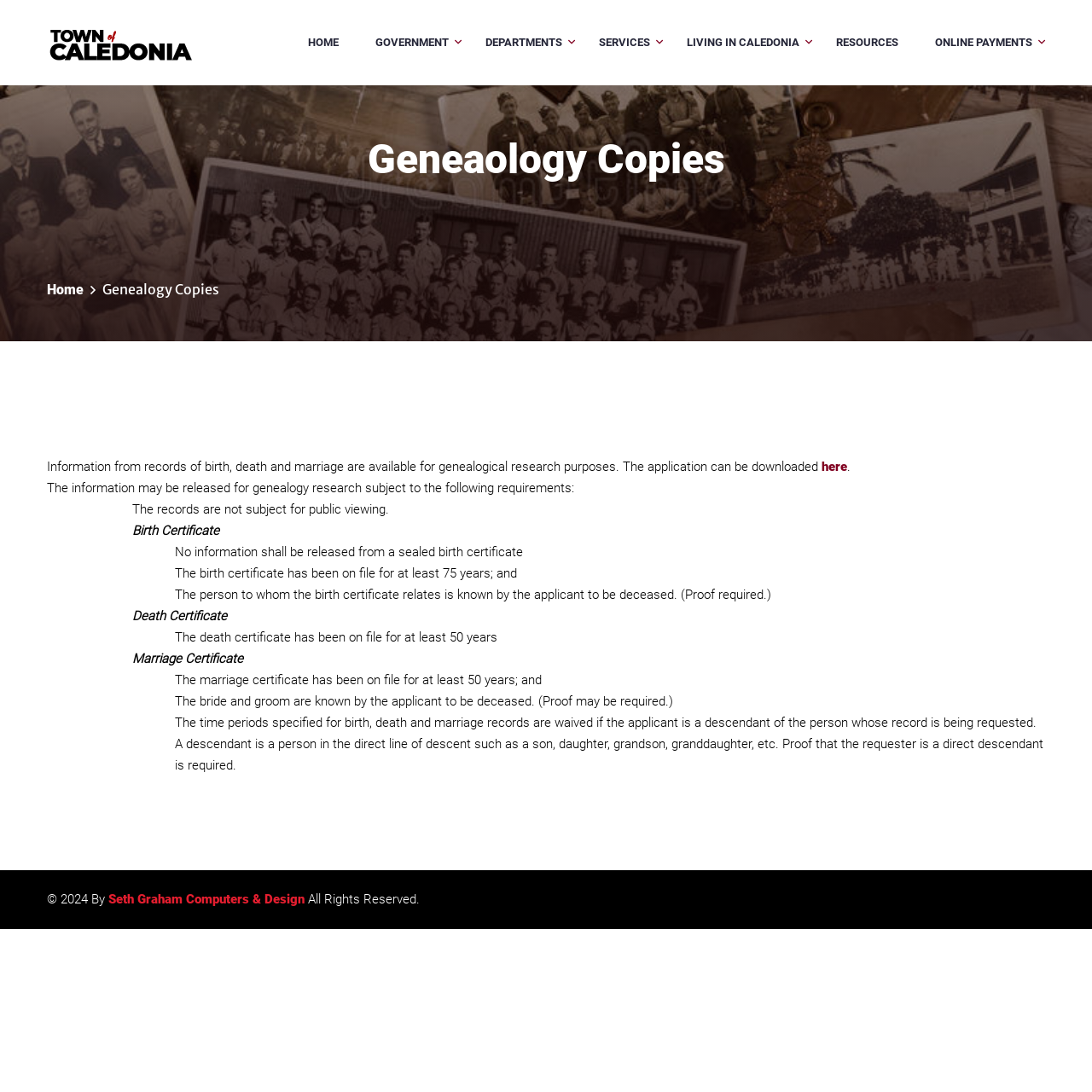Use a single word or phrase to answer the question:
How long must a birth certificate be on file to be released?

At least 75 years